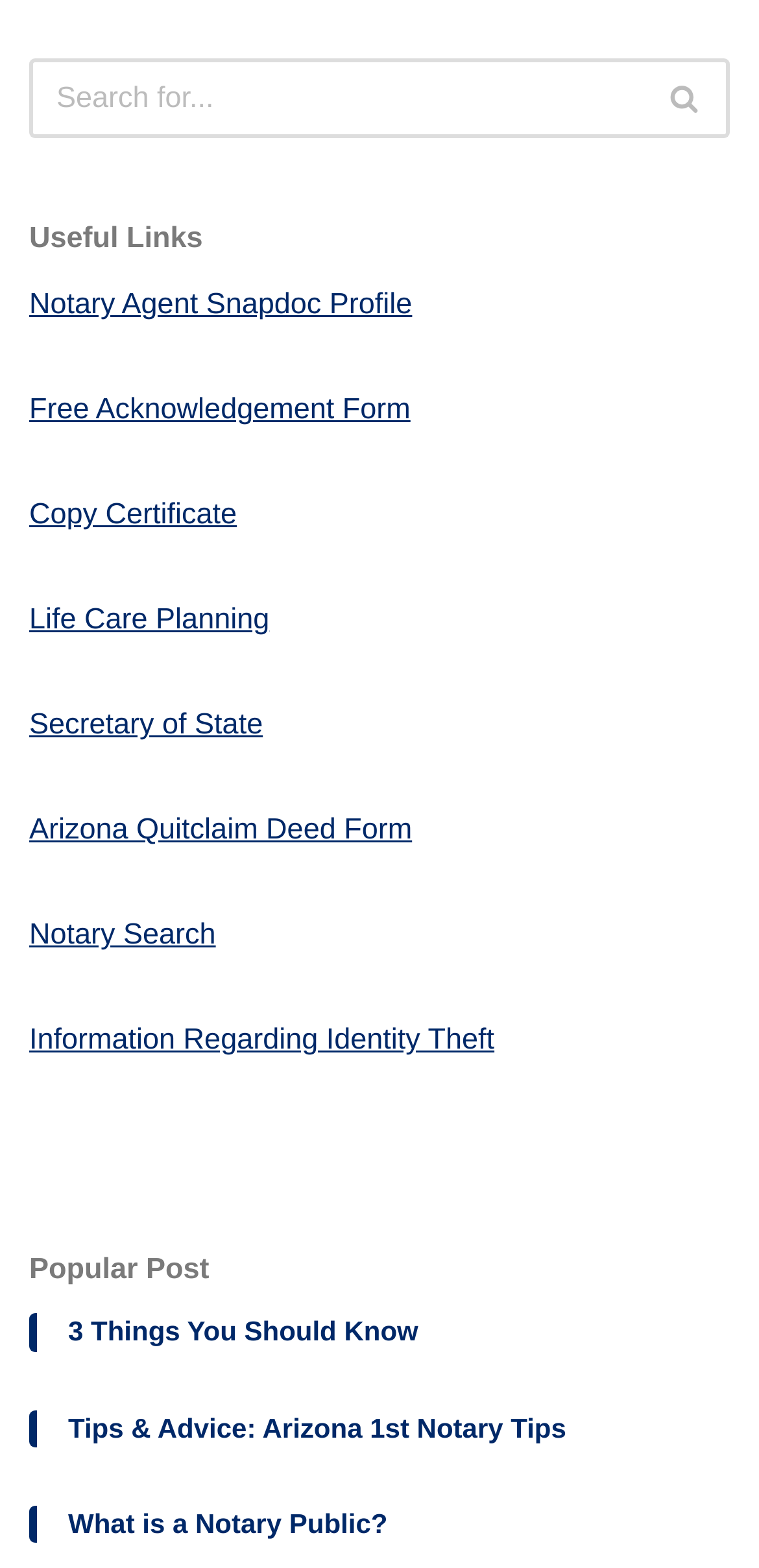What is the text above the popular post section?
Utilize the information in the image to give a detailed answer to the question.

The 'Popular Post' section is located at the bottom-left of the webpage, and the text above it is 'Popular Post'. The bounding box coordinates of the text are [0.038, 0.799, 0.276, 0.821].